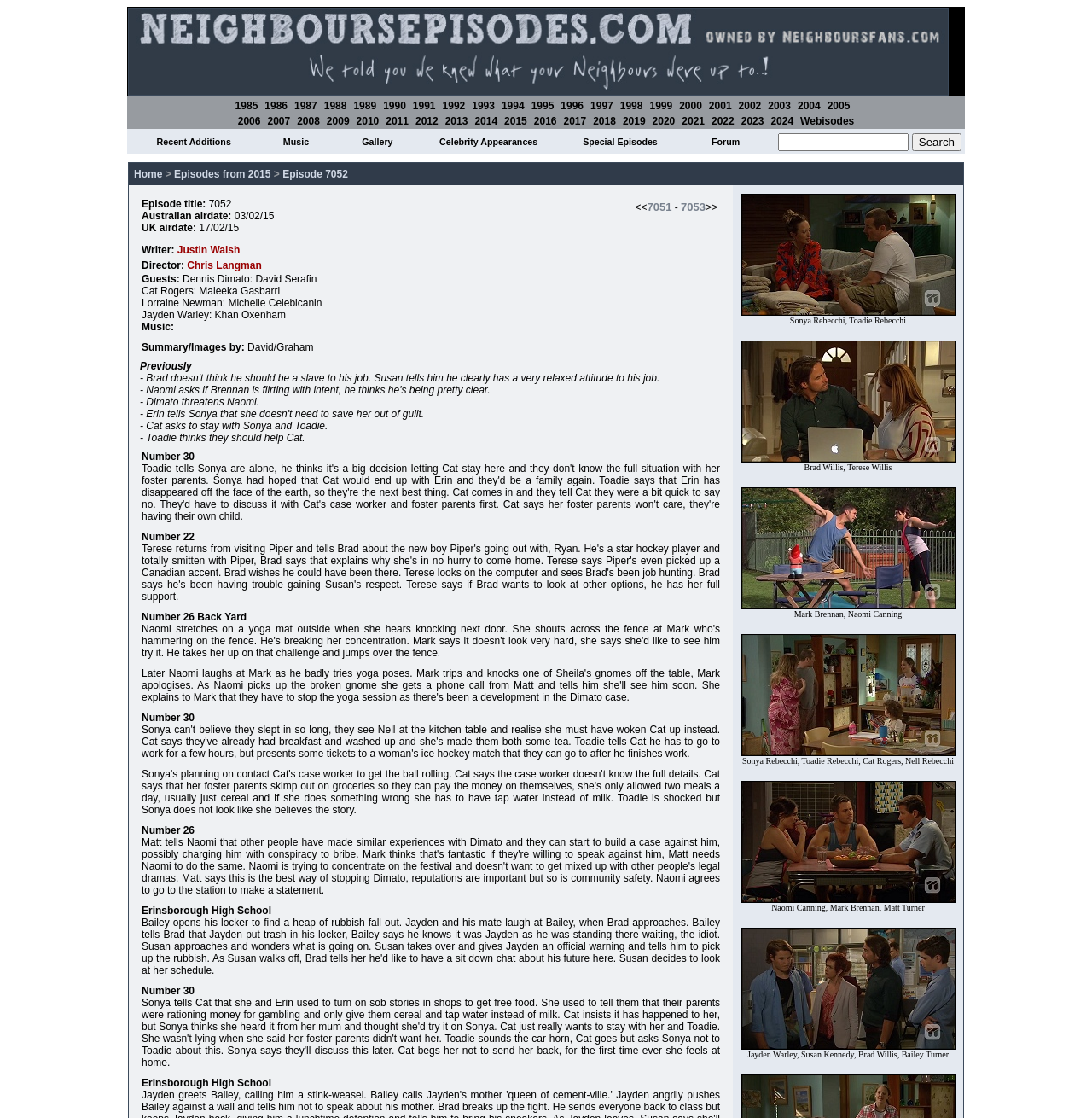Specify the bounding box coordinates for the region that must be clicked to perform the given instruction: "read about KYC and integrity".

None